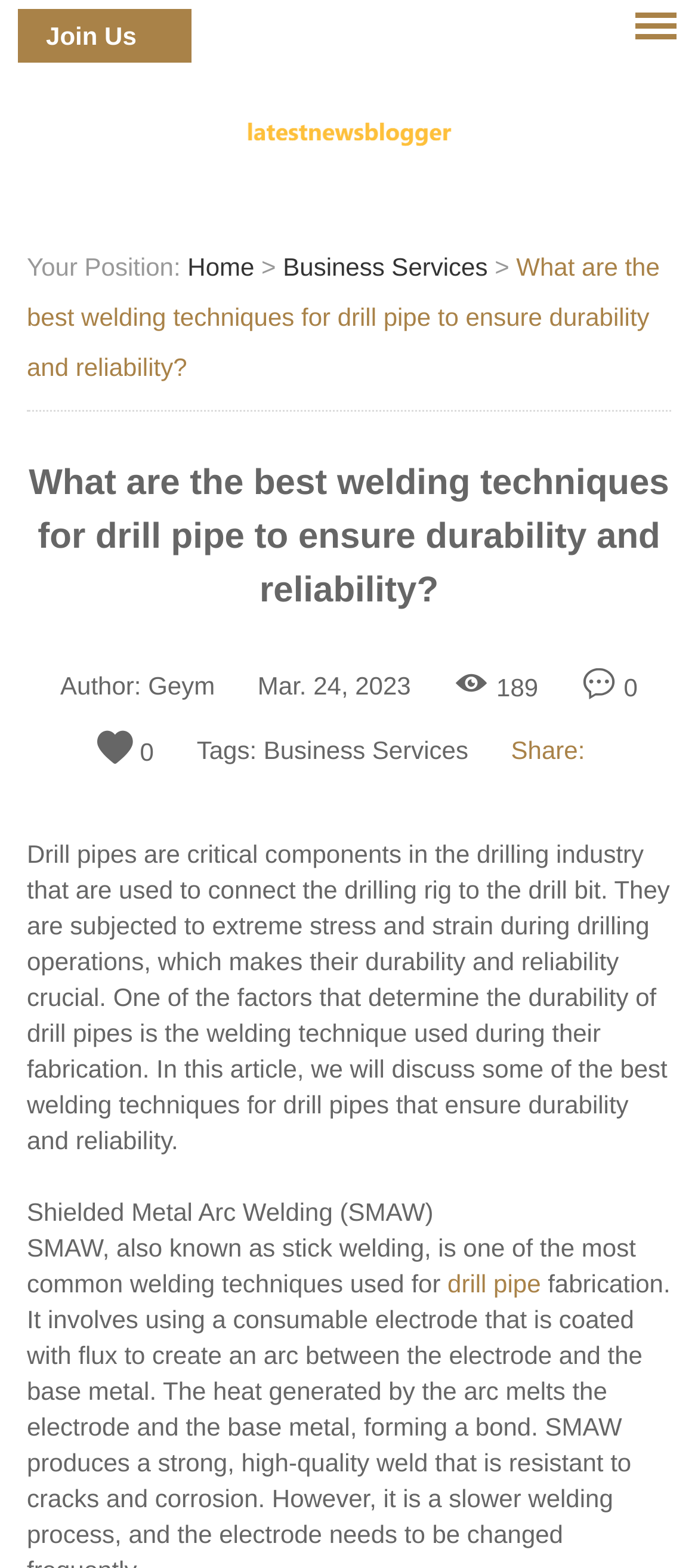Find and generate the main title of the webpage.

What are the best welding techniques for drill pipe to ensure durability and reliability?